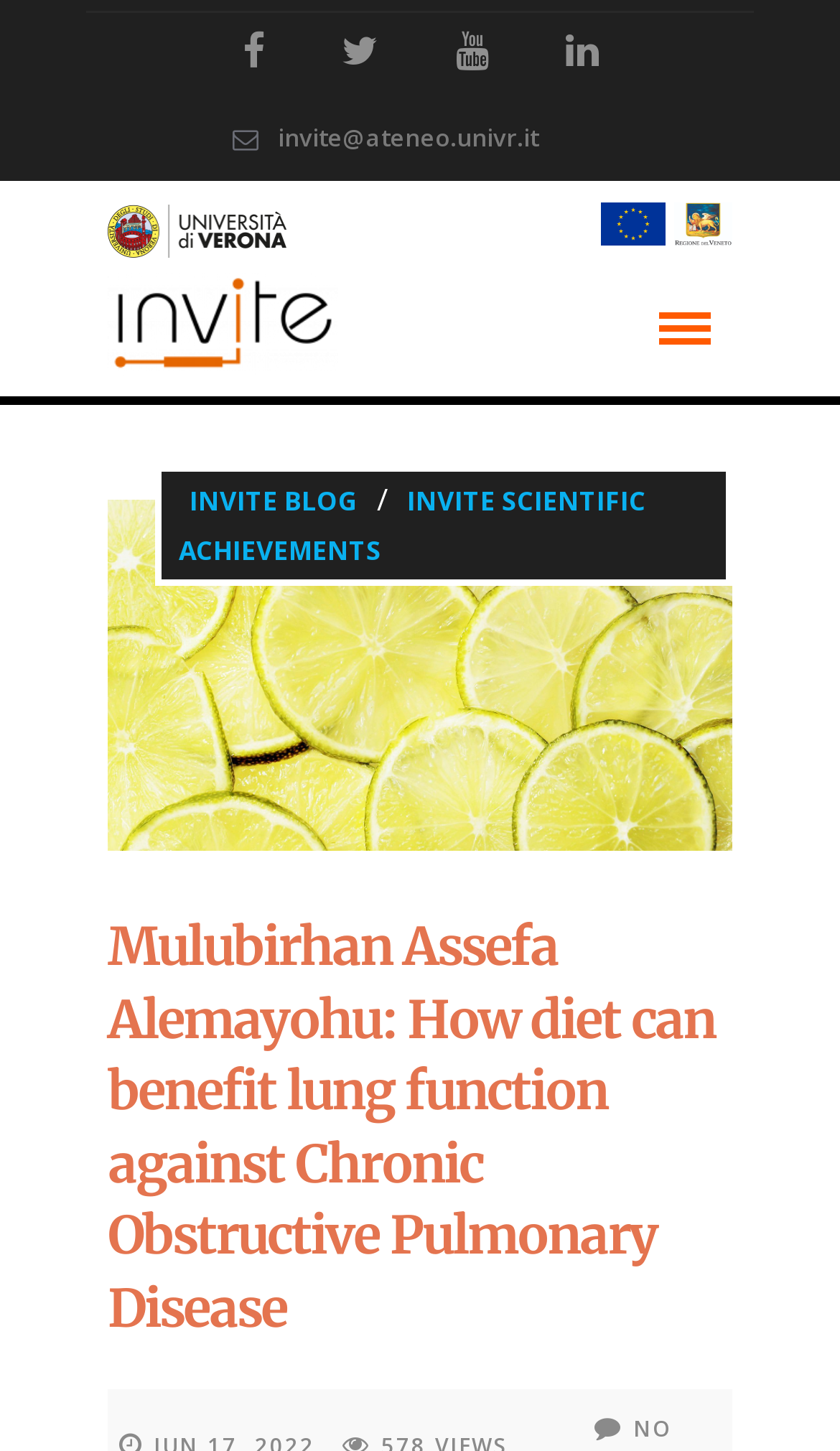Is there a logo on the webpage?
Look at the image and answer the question with a single word or phrase.

Yes